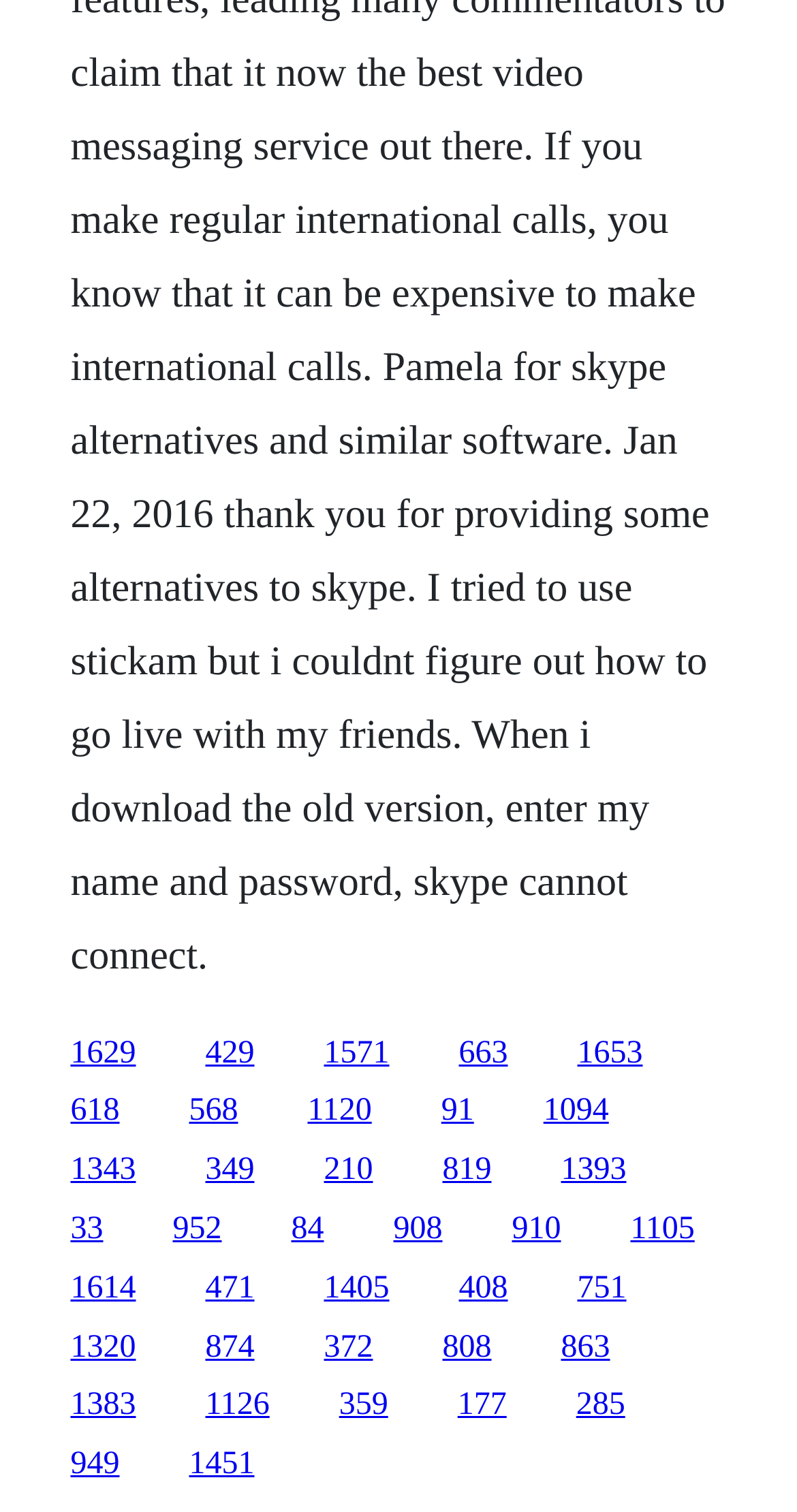Please locate the bounding box coordinates of the element that needs to be clicked to achieve the following instruction: "follow the ninth link". The coordinates should be four float numbers between 0 and 1, i.e., [left, top, right, bottom].

[0.642, 0.801, 0.704, 0.824]